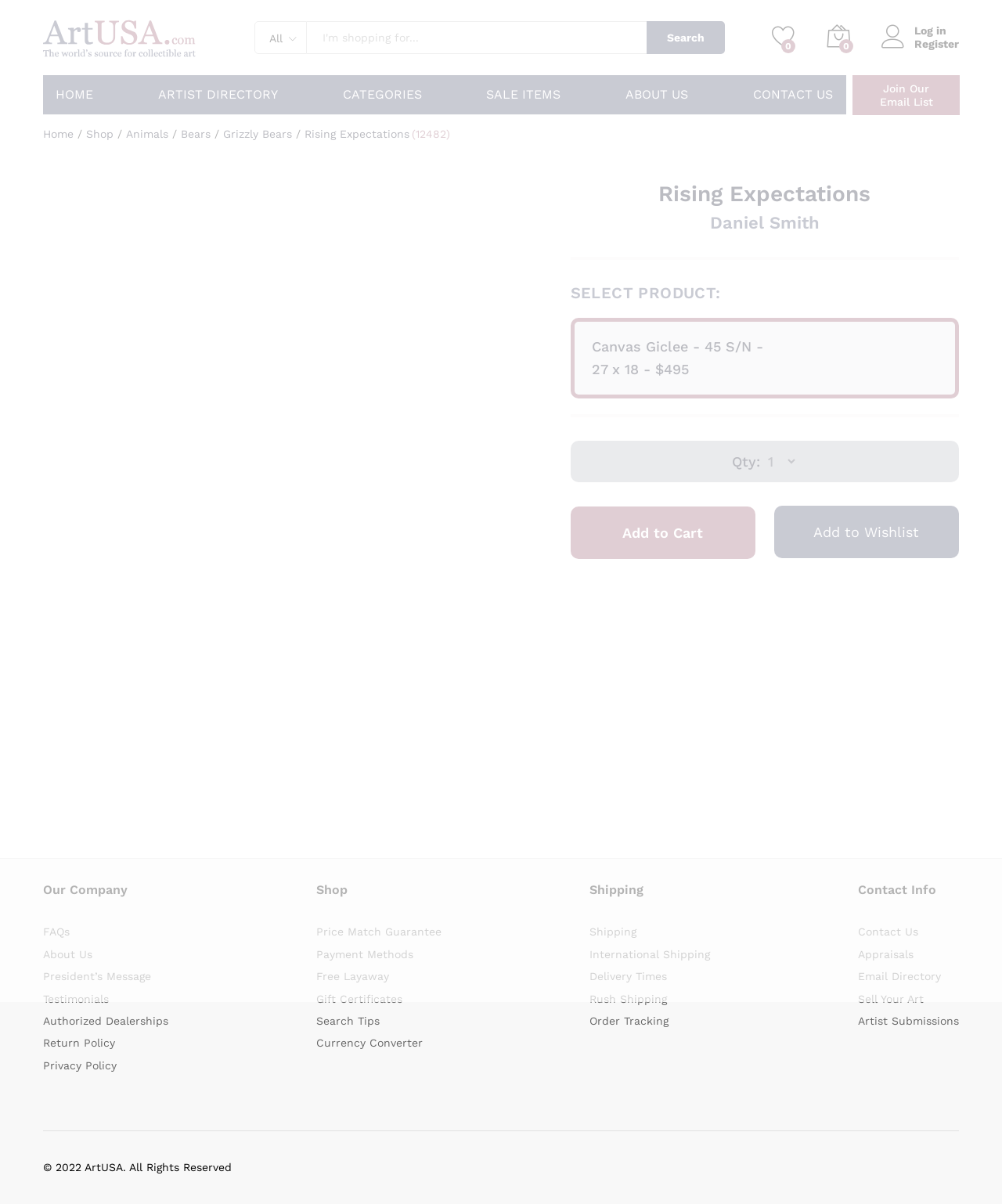What is the name of the artwork?
Please provide a detailed and comprehensive answer to the question.

The webpage has a heading 'Rising Expectations' which indicates that the name of the artwork is 'Rising Expectations'.